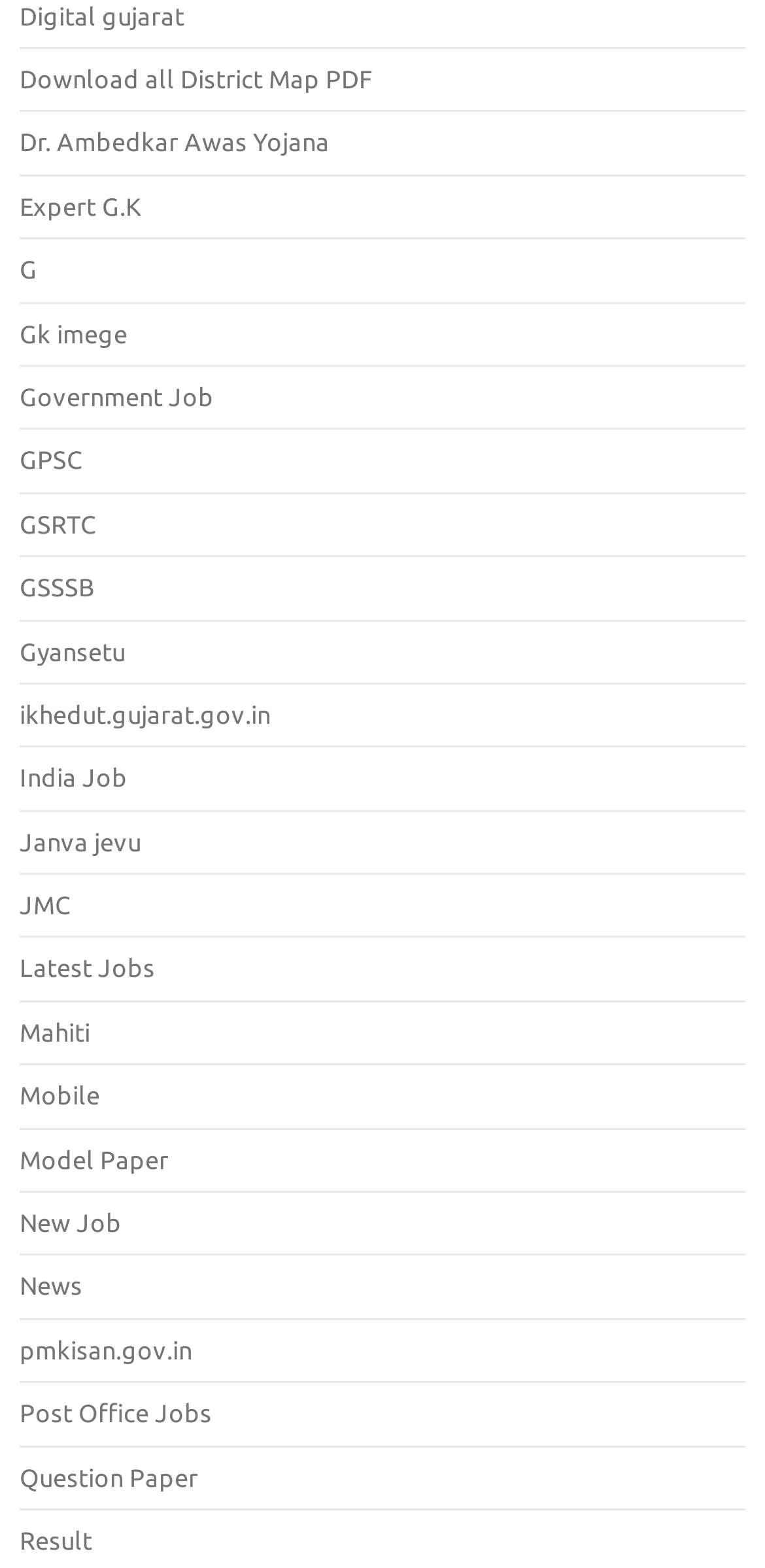What is the last link on the webpage?
Please look at the screenshot and answer using one word or phrase.

Result